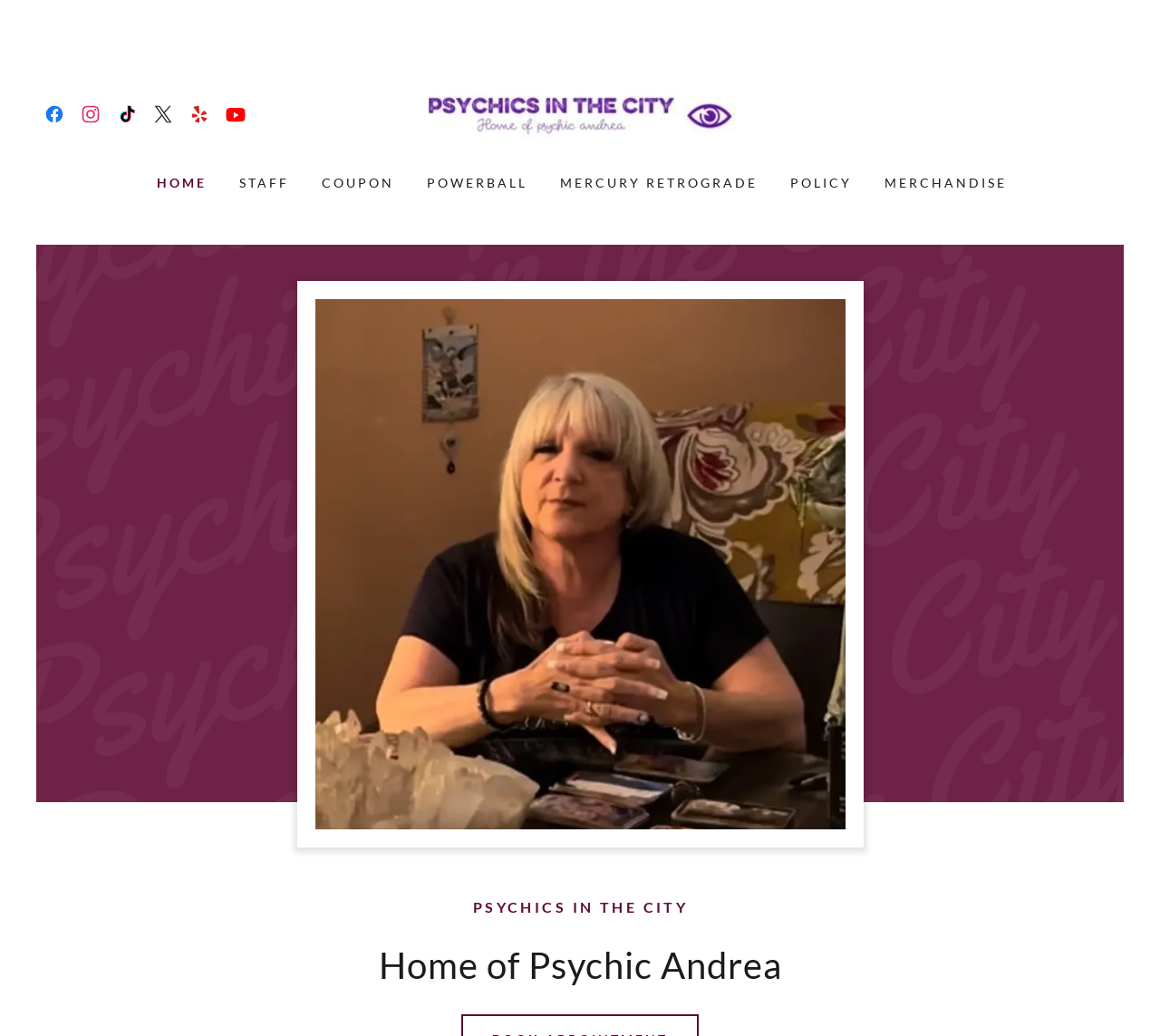Please mark the clickable region by giving the bounding box coordinates needed to complete this instruction: "Explore MERCHANDISE".

[0.755, 0.161, 0.873, 0.192]